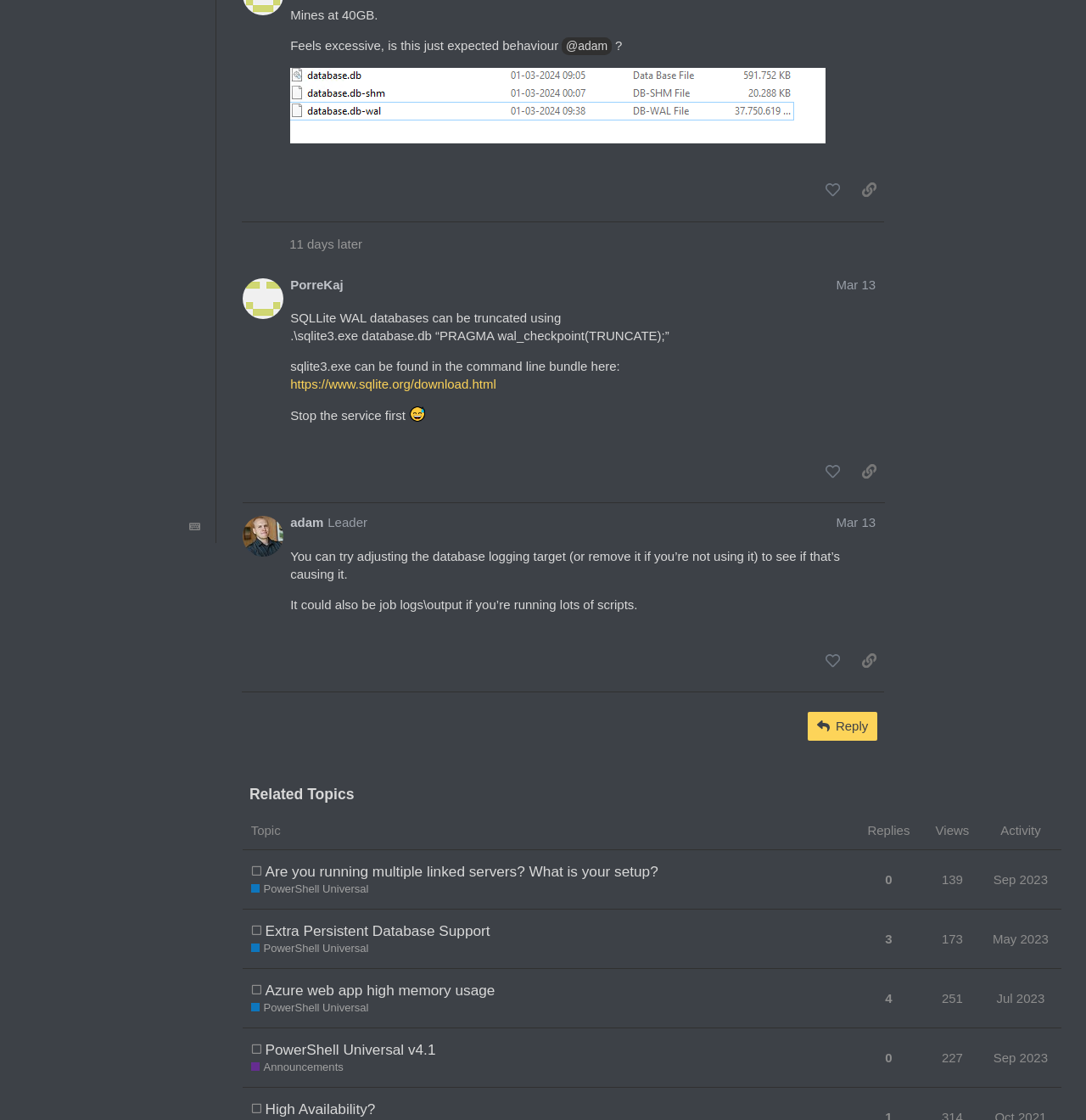For the following element description, predict the bounding box coordinates in the format (top-left x, top-left y, bottom-right x, bottom-right y). All values should be floating point numbers between 0 and 1. Description: PowerShell Universal v4.1

[0.244, 0.918, 0.401, 0.956]